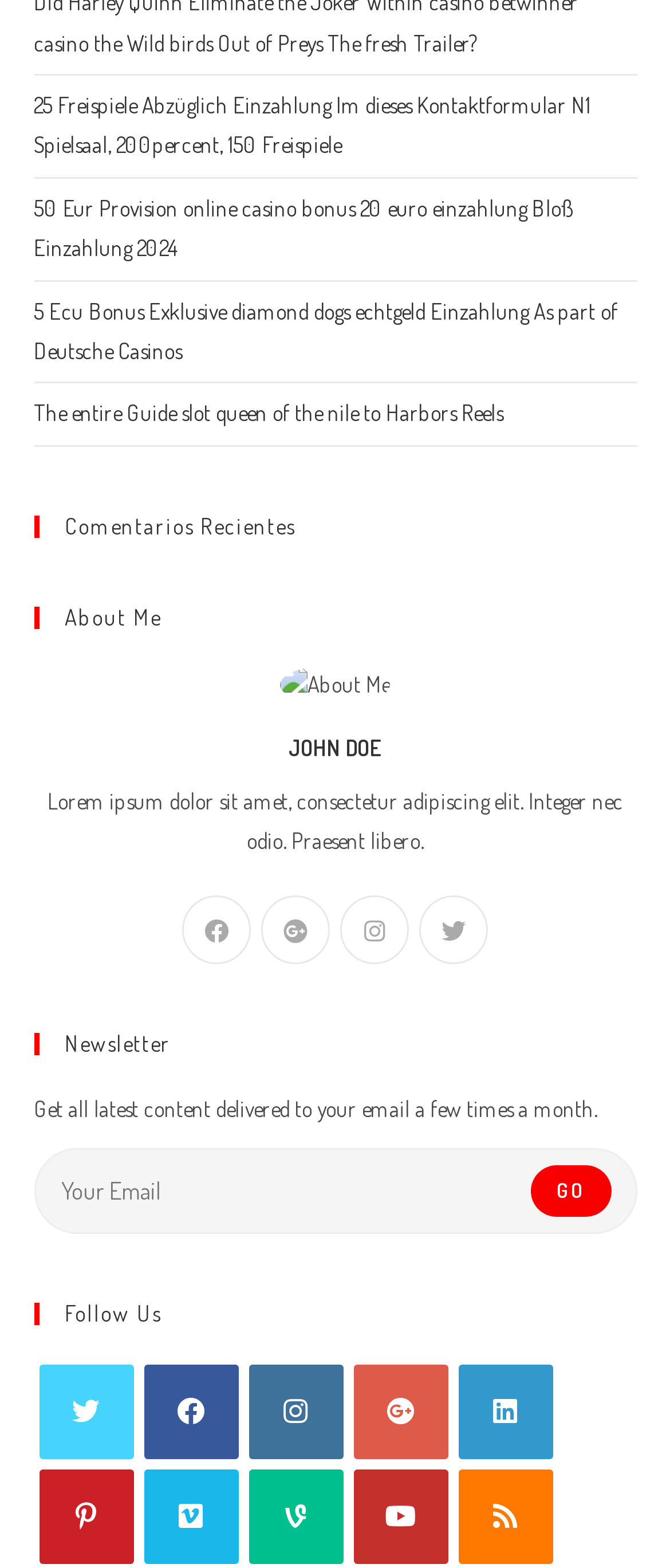Identify the bounding box coordinates for the UI element described by the following text: "parent_node: GO name="EMAIL" placeholder="Your Email"". Provide the coordinates as four float numbers between 0 and 1, in the format [left, top, right, bottom].

[0.05, 0.732, 0.95, 0.787]